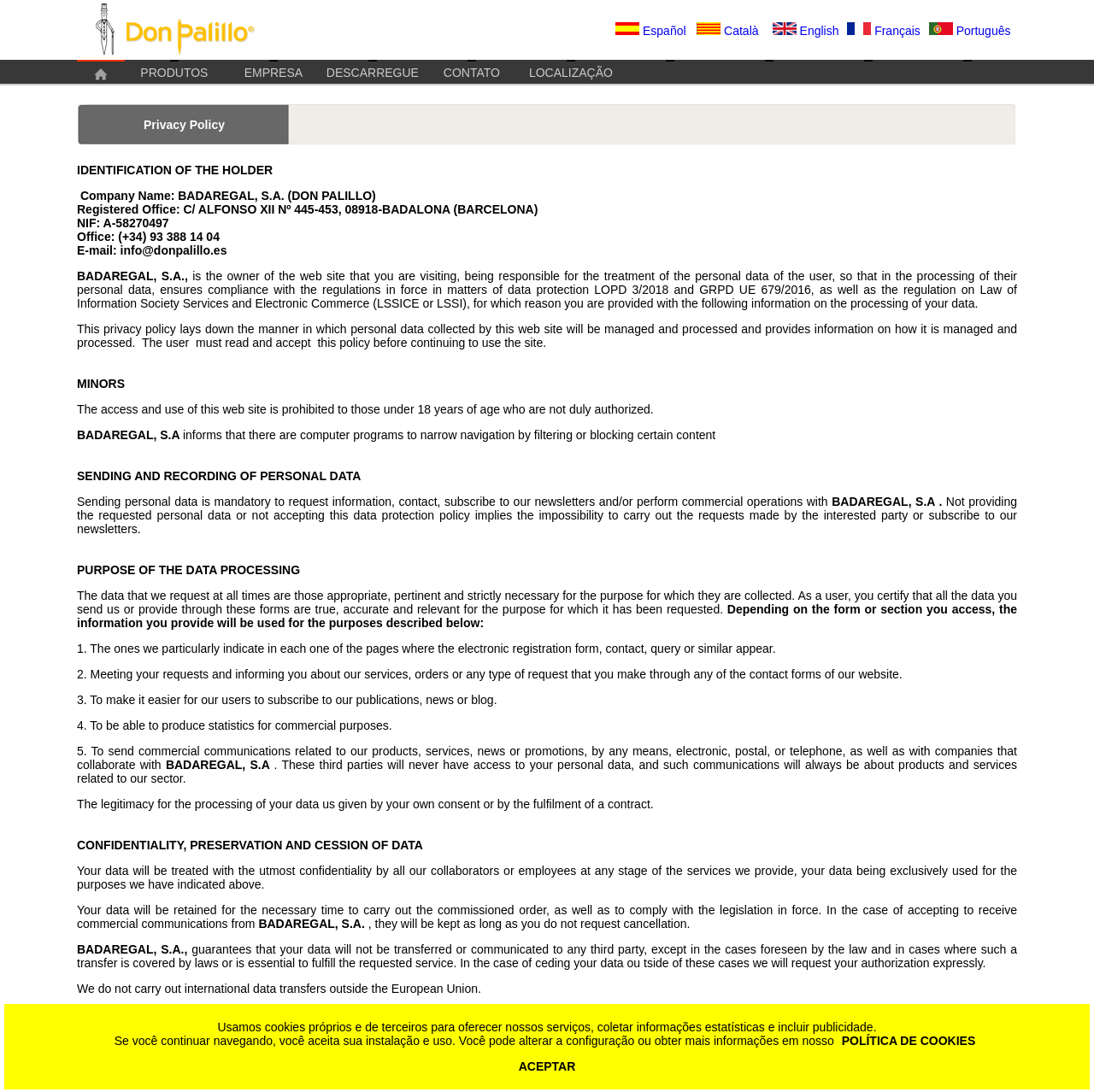What is the last main category on the webpage?
Please answer the question with a detailed and comprehensive explanation.

The last main category on the webpage is Location, which is located at the end of the second table row.